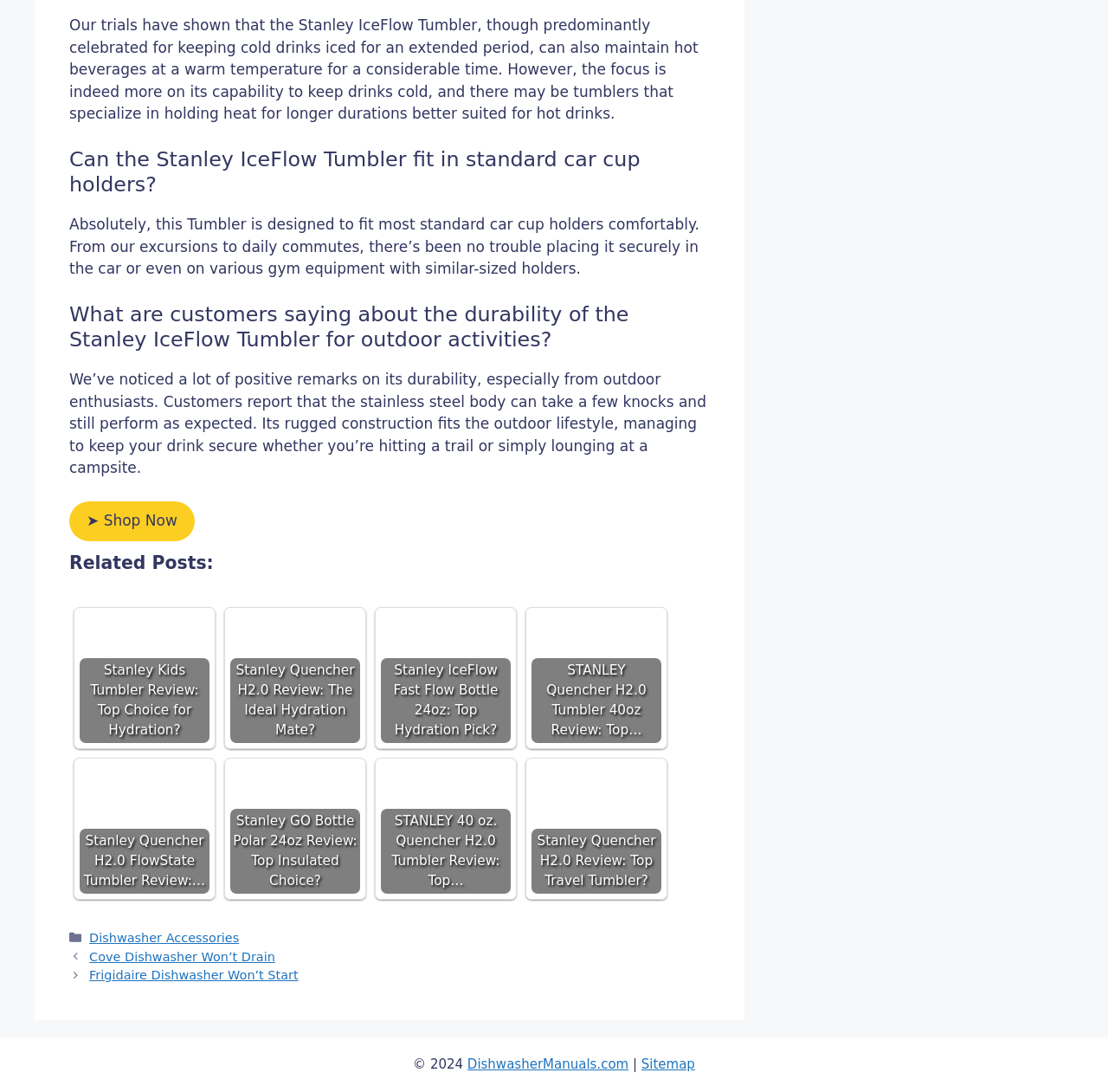Find the bounding box coordinates for the area that must be clicked to perform this action: "Click the 'Shop Now' button".

[0.062, 0.46, 0.176, 0.496]